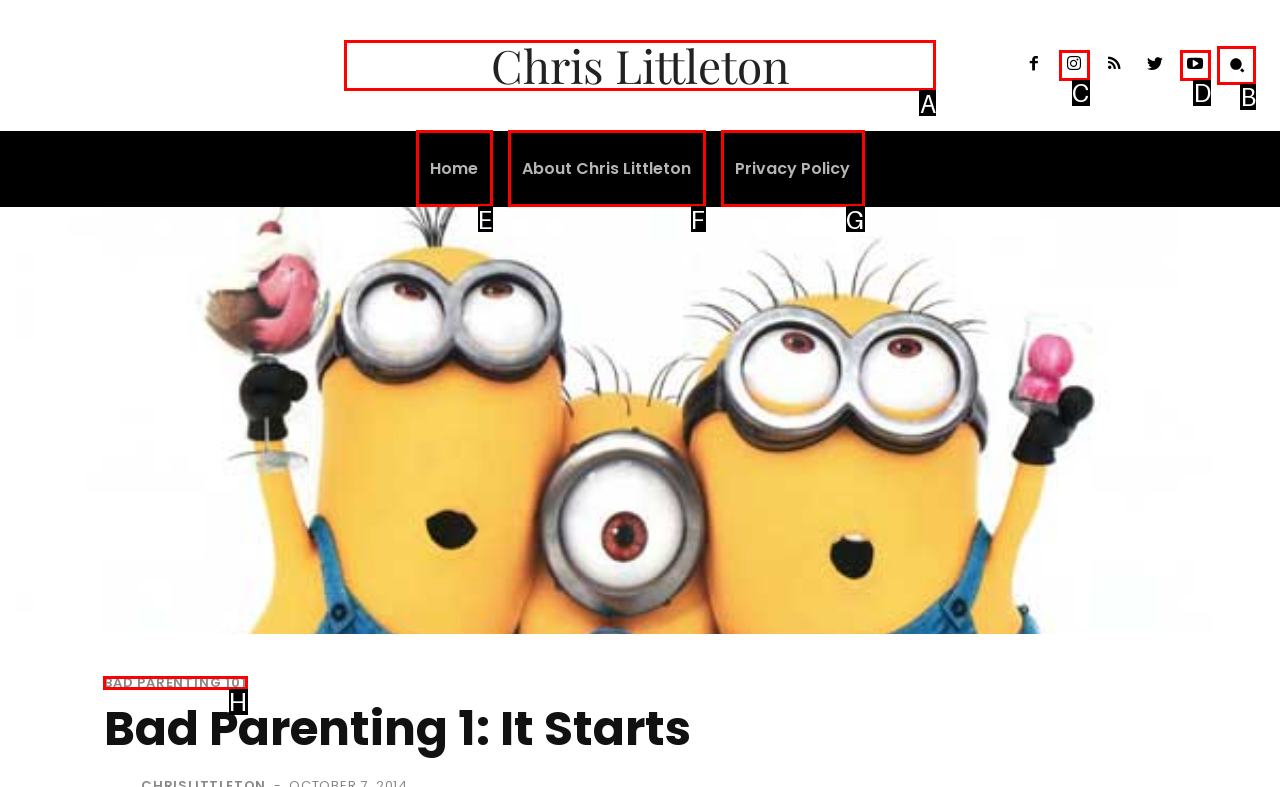Select the UI element that should be clicked to execute the following task: read BAD PARENTING 101
Provide the letter of the correct choice from the given options.

H